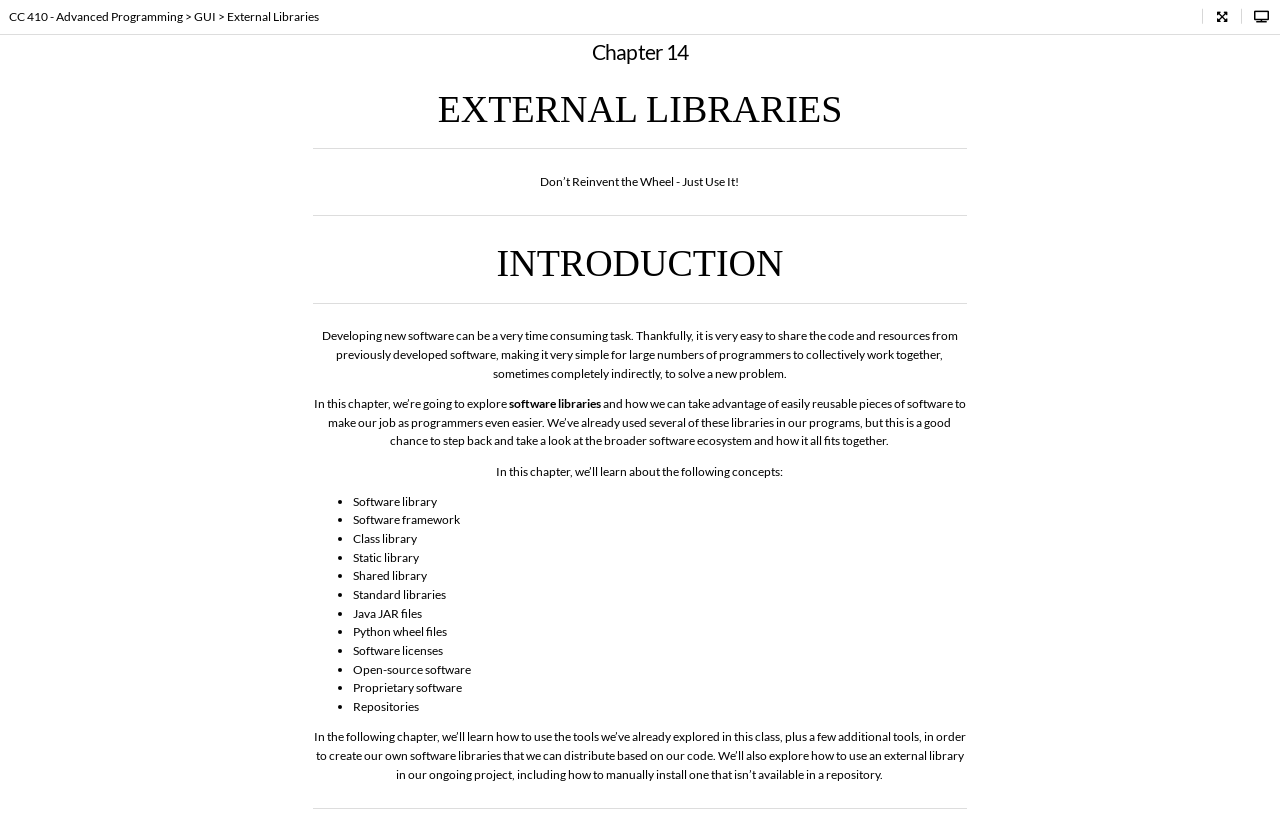What is the chapter title?
Based on the screenshot, answer the question with a single word or phrase.

Chapter 14